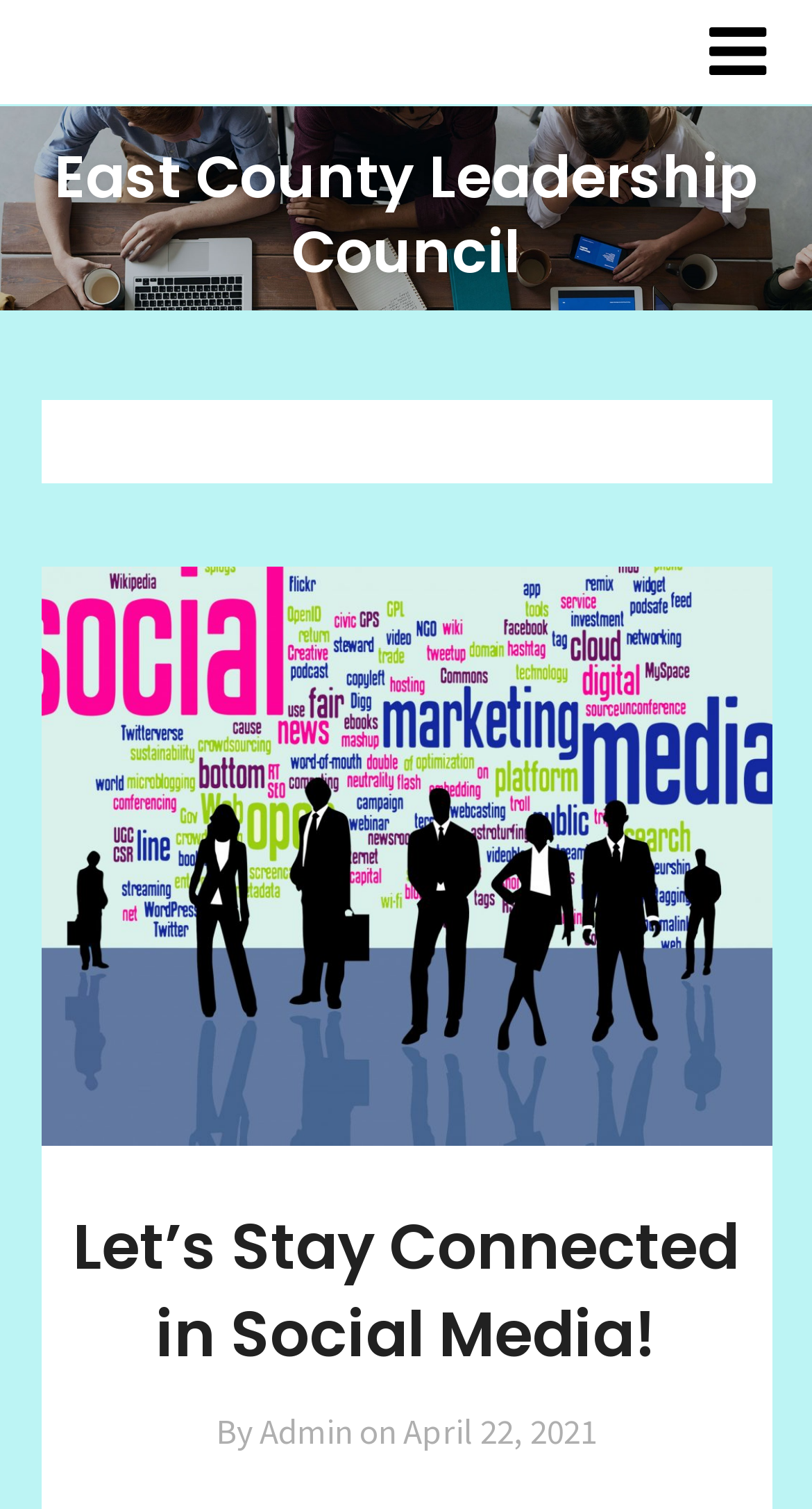What is the purpose of the webpage?
Using the image, respond with a single word or phrase.

To stay connected in social media